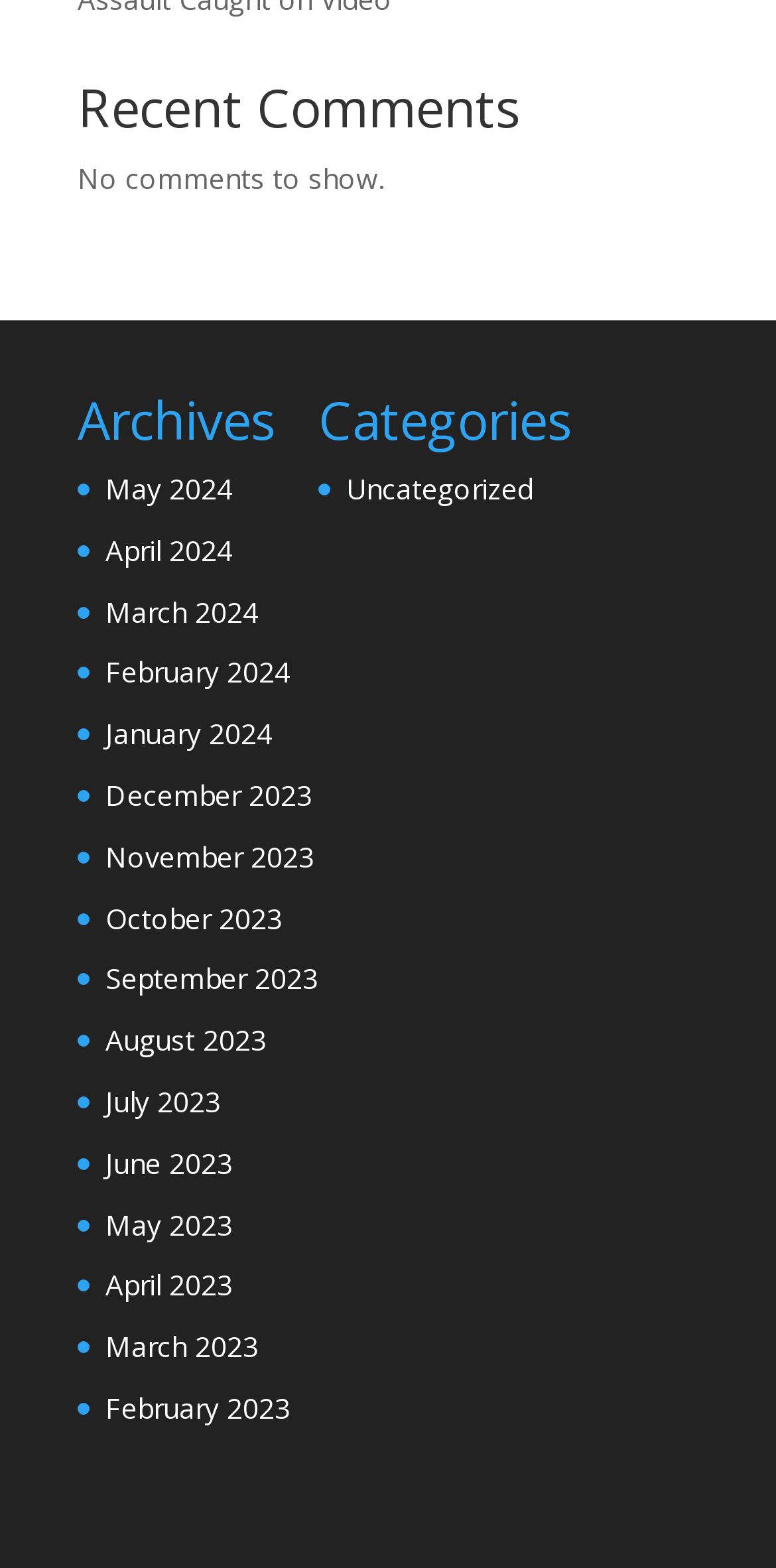Please identify the bounding box coordinates of the element's region that I should click in order to complete the following instruction: "view uncategorized posts". The bounding box coordinates consist of four float numbers between 0 and 1, i.e., [left, top, right, bottom].

[0.446, 0.299, 0.687, 0.324]